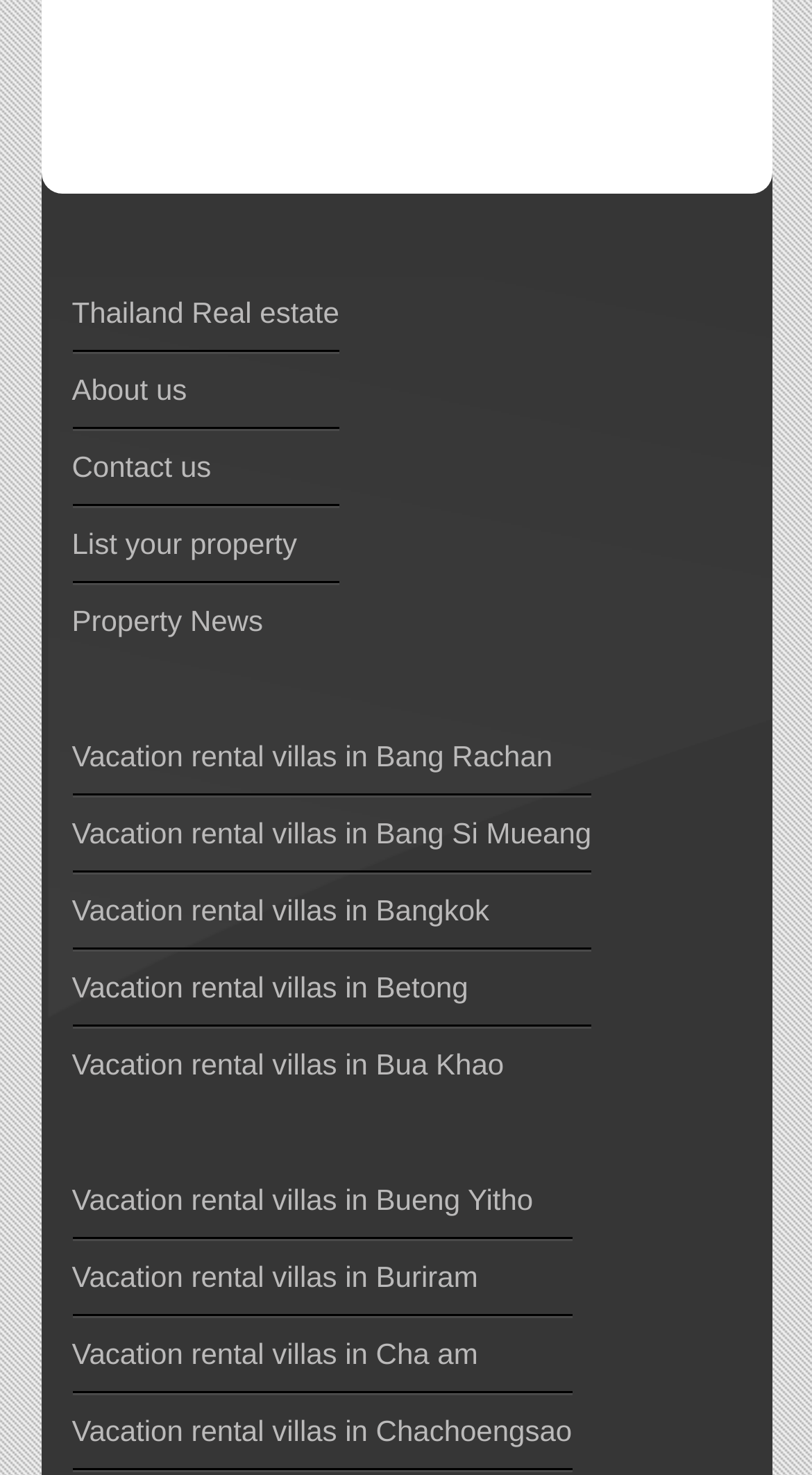Please mark the clickable region by giving the bounding box coordinates needed to complete this instruction: "List your property on the website".

[0.088, 0.357, 0.366, 0.379]